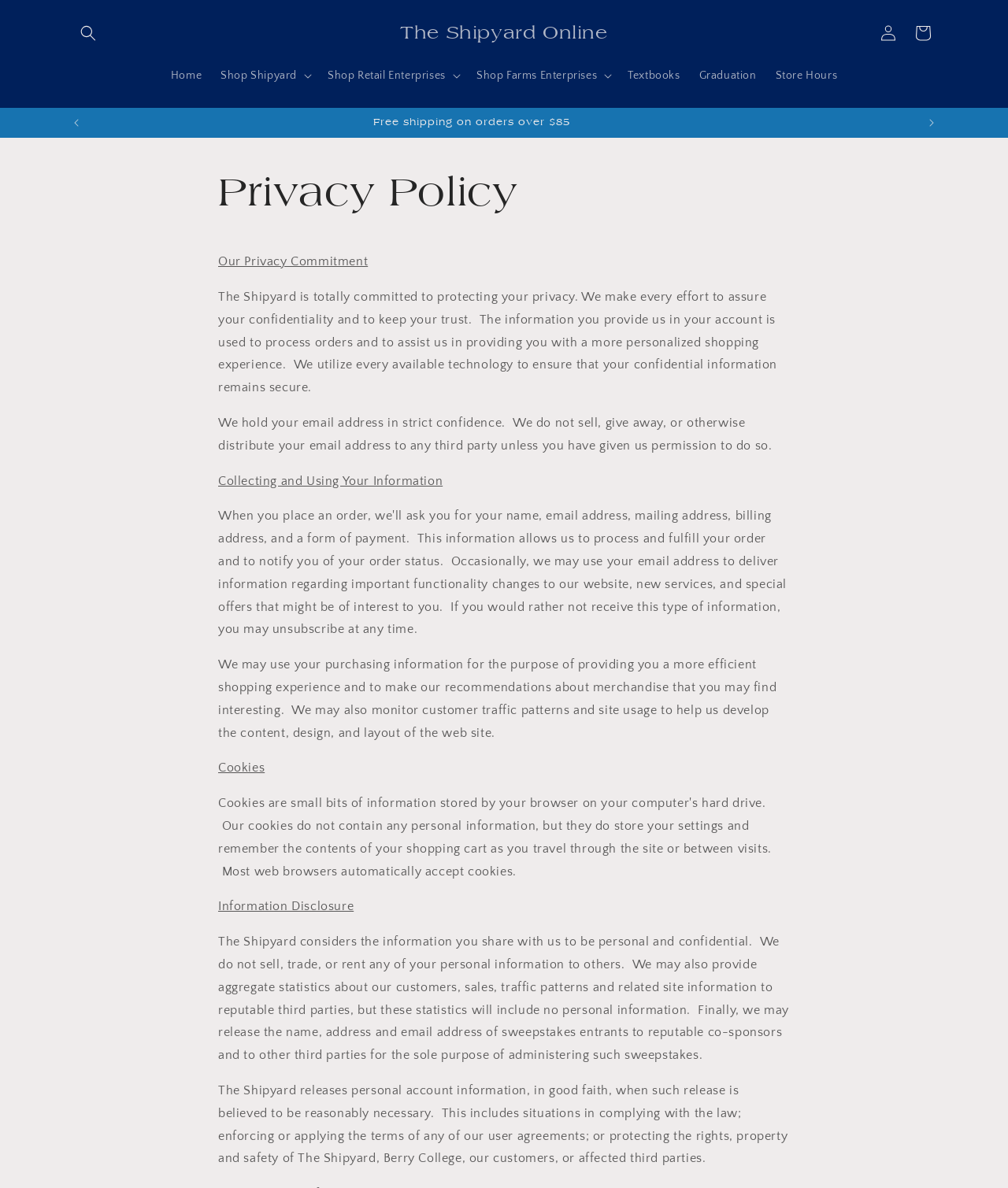Find the bounding box coordinates corresponding to the UI element with the description: "Shop Shipyard". The coordinates should be formatted as [left, top, right, bottom], with values as floats between 0 and 1.

[0.21, 0.049, 0.316, 0.077]